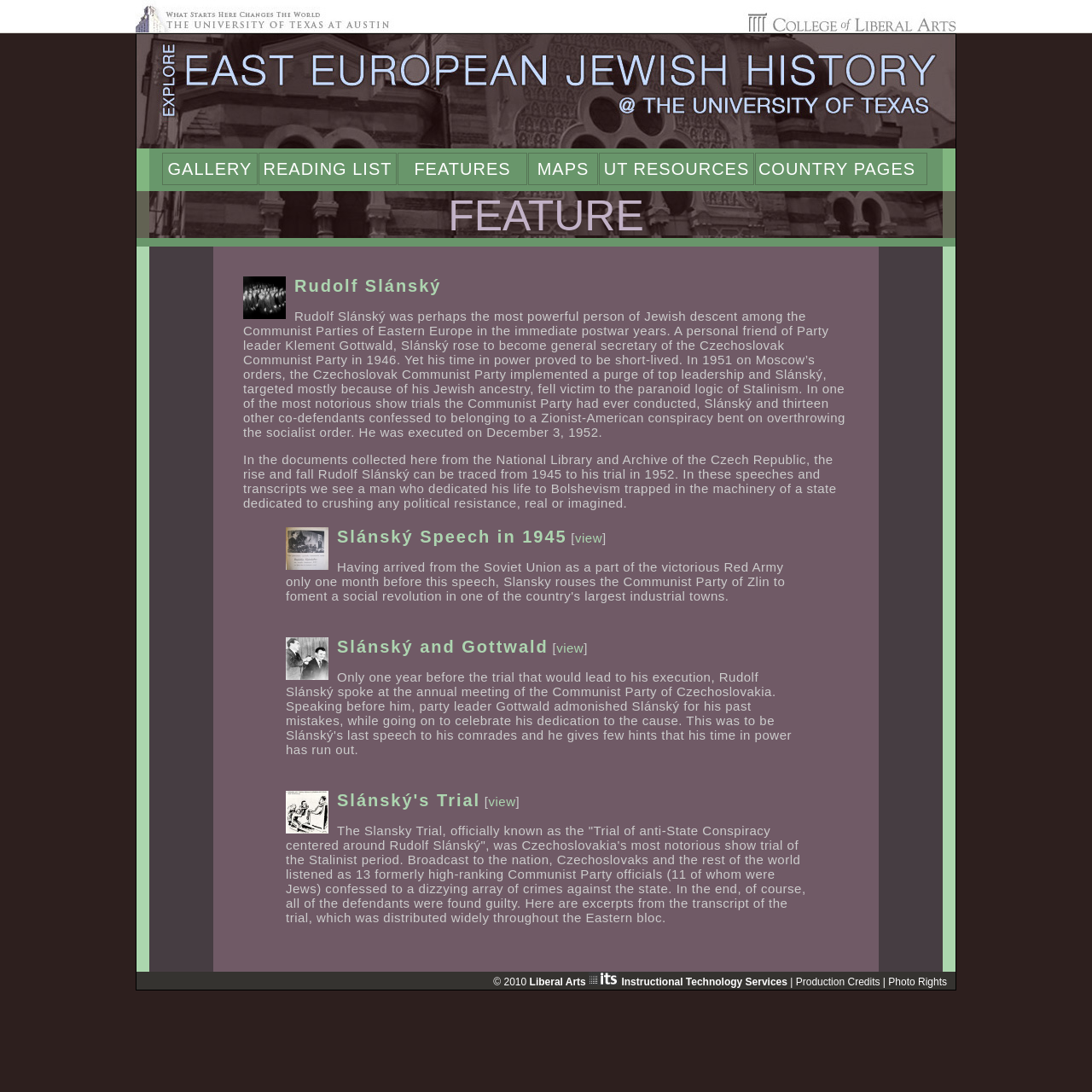What is the name of the trial mentioned on the webpage?
Based on the screenshot, provide your answer in one word or phrase.

The Slansky Trial